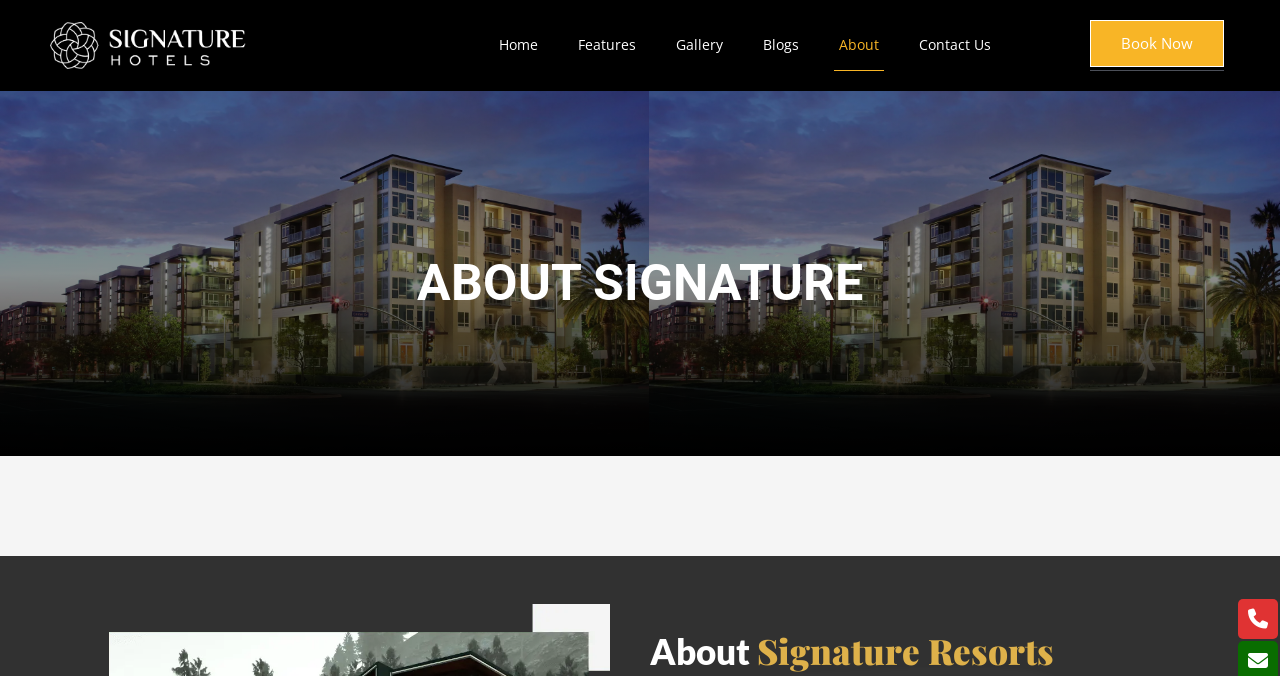Please identify the bounding box coordinates of the element I need to click to follow this instruction: "Click on the Home link".

[0.386, 0.03, 0.424, 0.104]